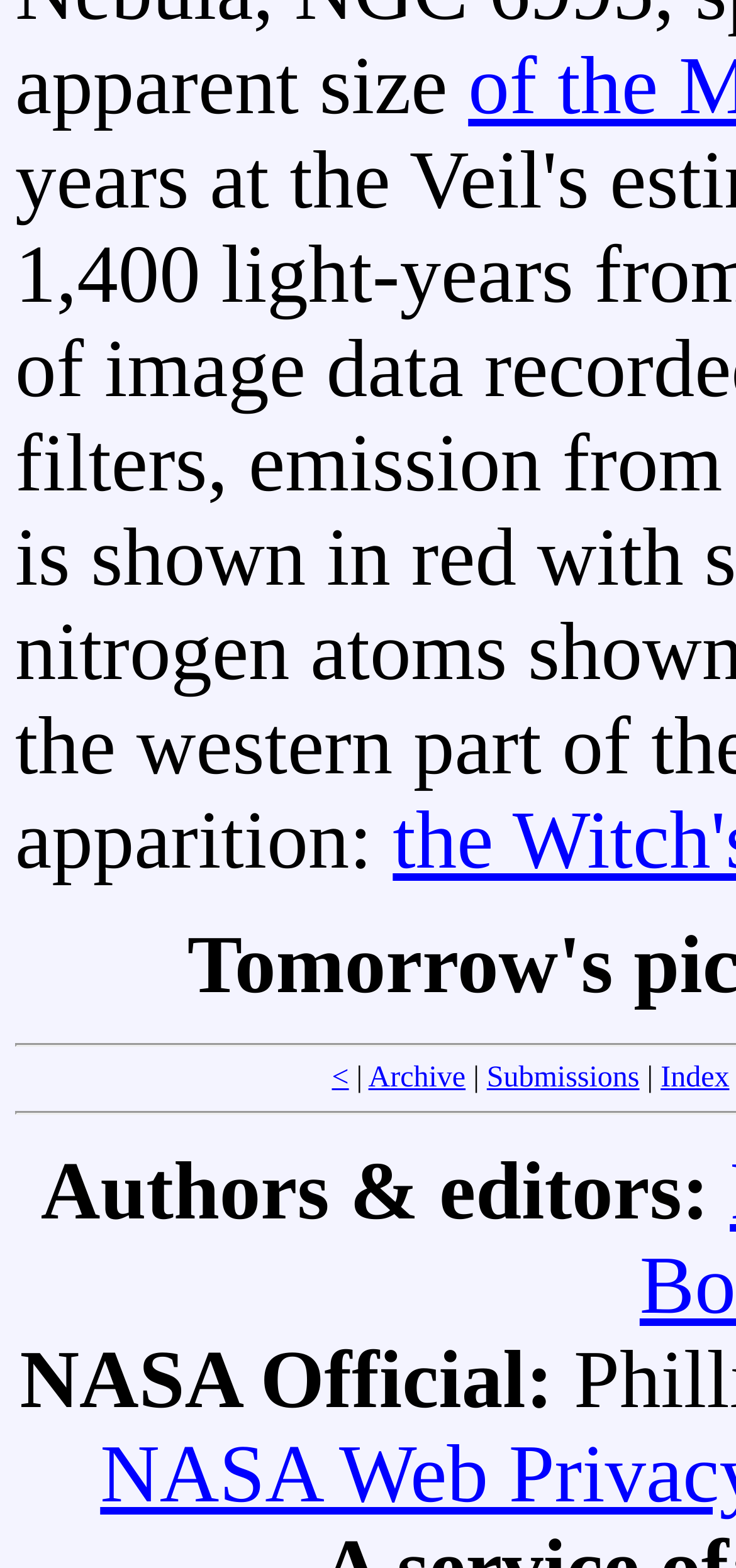How many links are in the top navigation bar?
Please provide a single word or phrase as your answer based on the screenshot.

4